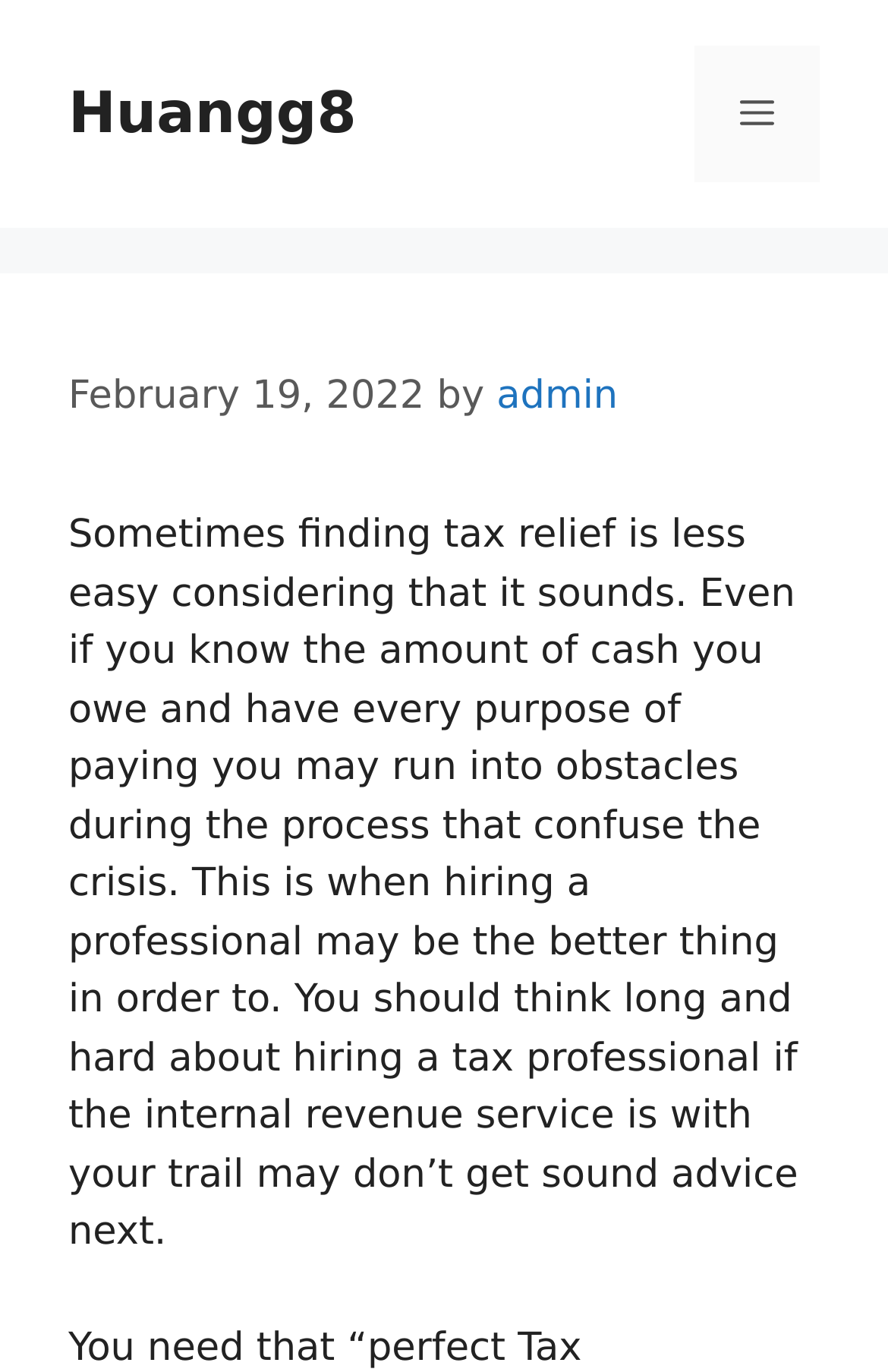Identify the bounding box of the UI component described as: "Huangg8".

[0.077, 0.058, 0.401, 0.106]